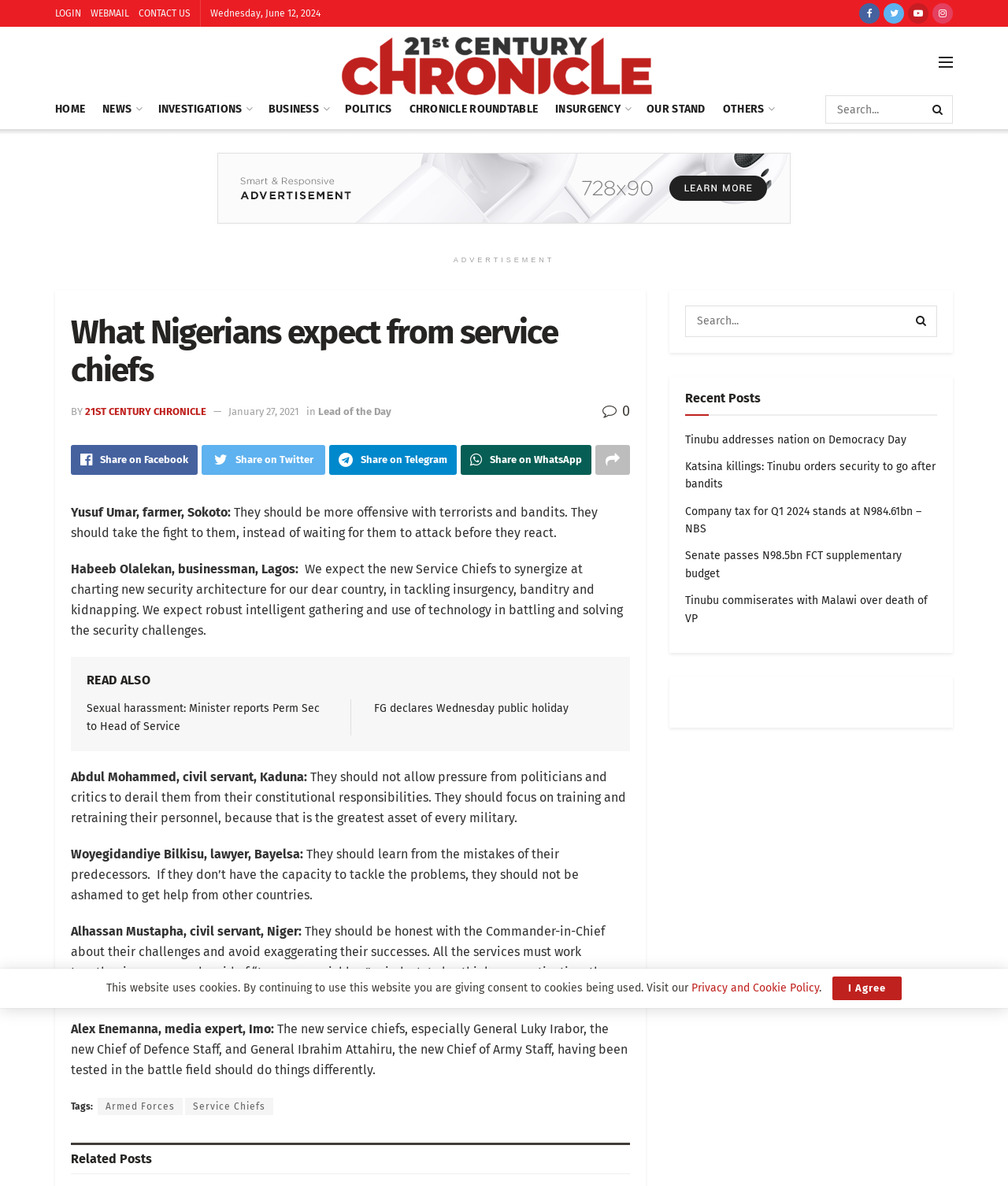Please provide the bounding box coordinates for the element that needs to be clicked to perform the following instruction: "View the recent post about Tinubu addressing the nation on Democracy Day". The coordinates should be given as four float numbers between 0 and 1, i.e., [left, top, right, bottom].

[0.68, 0.365, 0.899, 0.376]